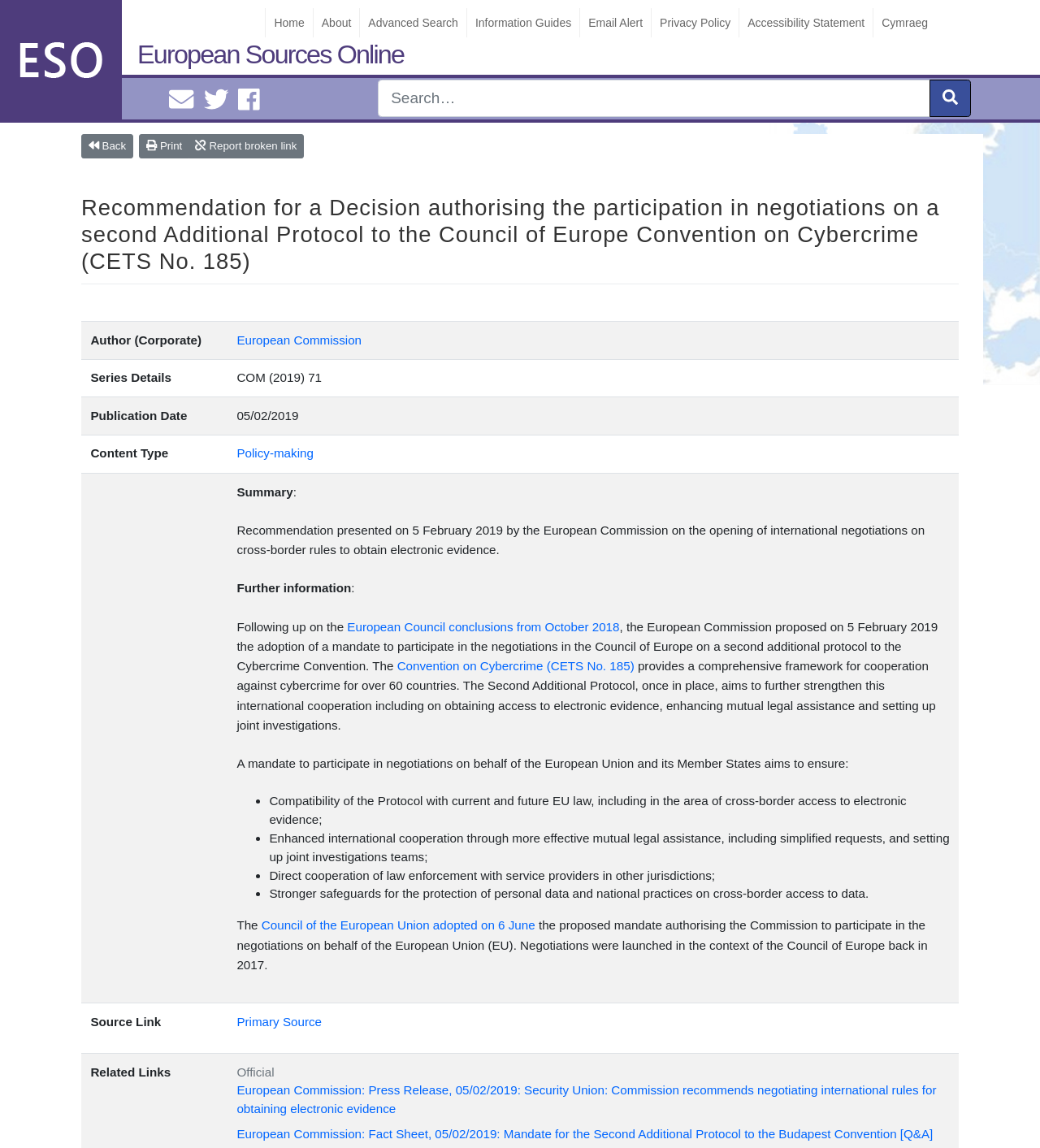Please locate the bounding box coordinates of the element that should be clicked to achieve the given instruction: "View the Recommendation for a Decision authorising the participation in negotiations on a second Additional Protocol to the Council of Europe Convention on Cybercrime".

[0.078, 0.17, 0.922, 0.247]